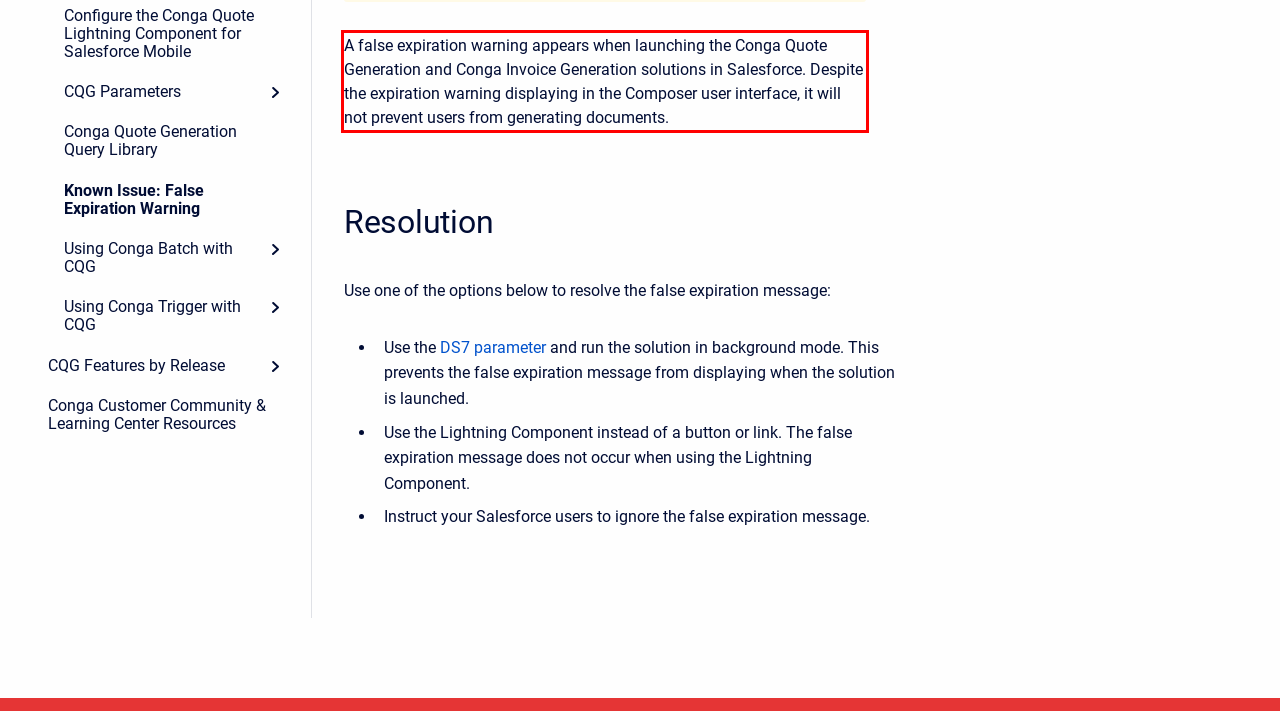You have a webpage screenshot with a red rectangle surrounding a UI element. Extract the text content from within this red bounding box.

A false expiration warning appears when launching the Conga Quote Generation and Conga Invoice Generation solutions in Salesforce. Despite the expiration warning displaying in the Composer user interface, it will not prevent users from generating documents.